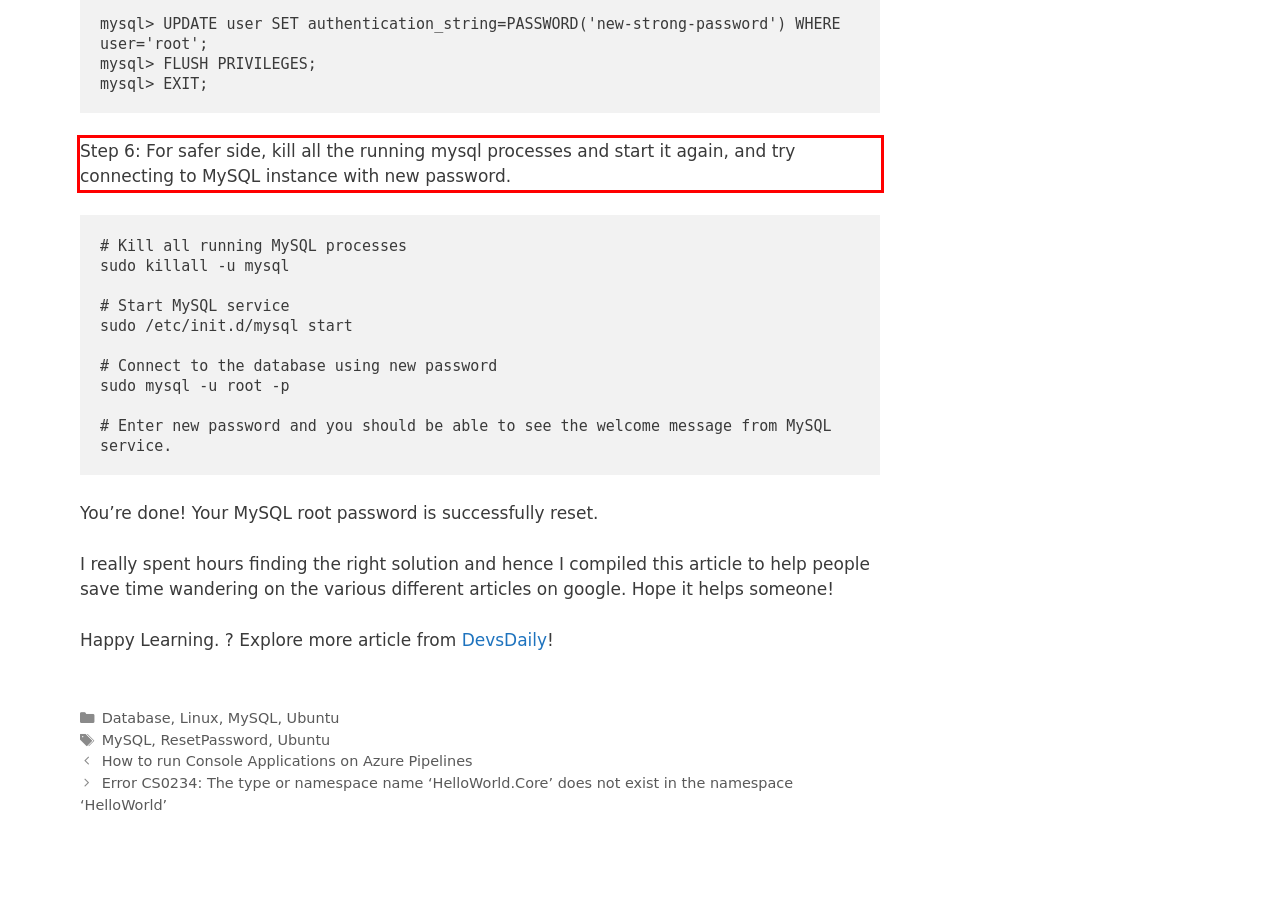Please identify the text within the red rectangular bounding box in the provided webpage screenshot.

Step 6: For safer side, kill all the running mysql processes and start it again, and try connecting to MySQL instance with new password.